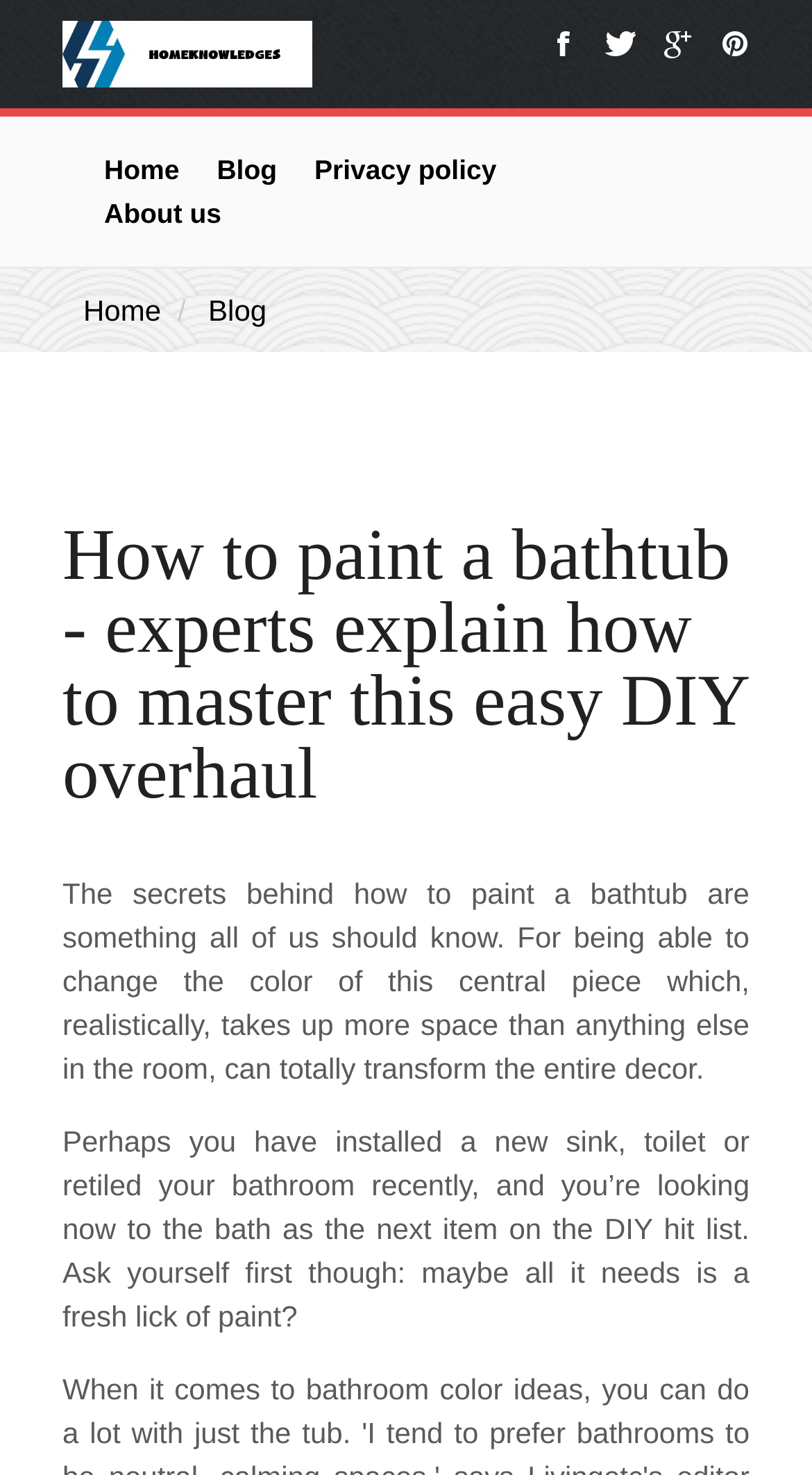Extract the text of the main heading from the webpage.

How to paint a bathtub - experts explain how to master this easy DIY overhaul